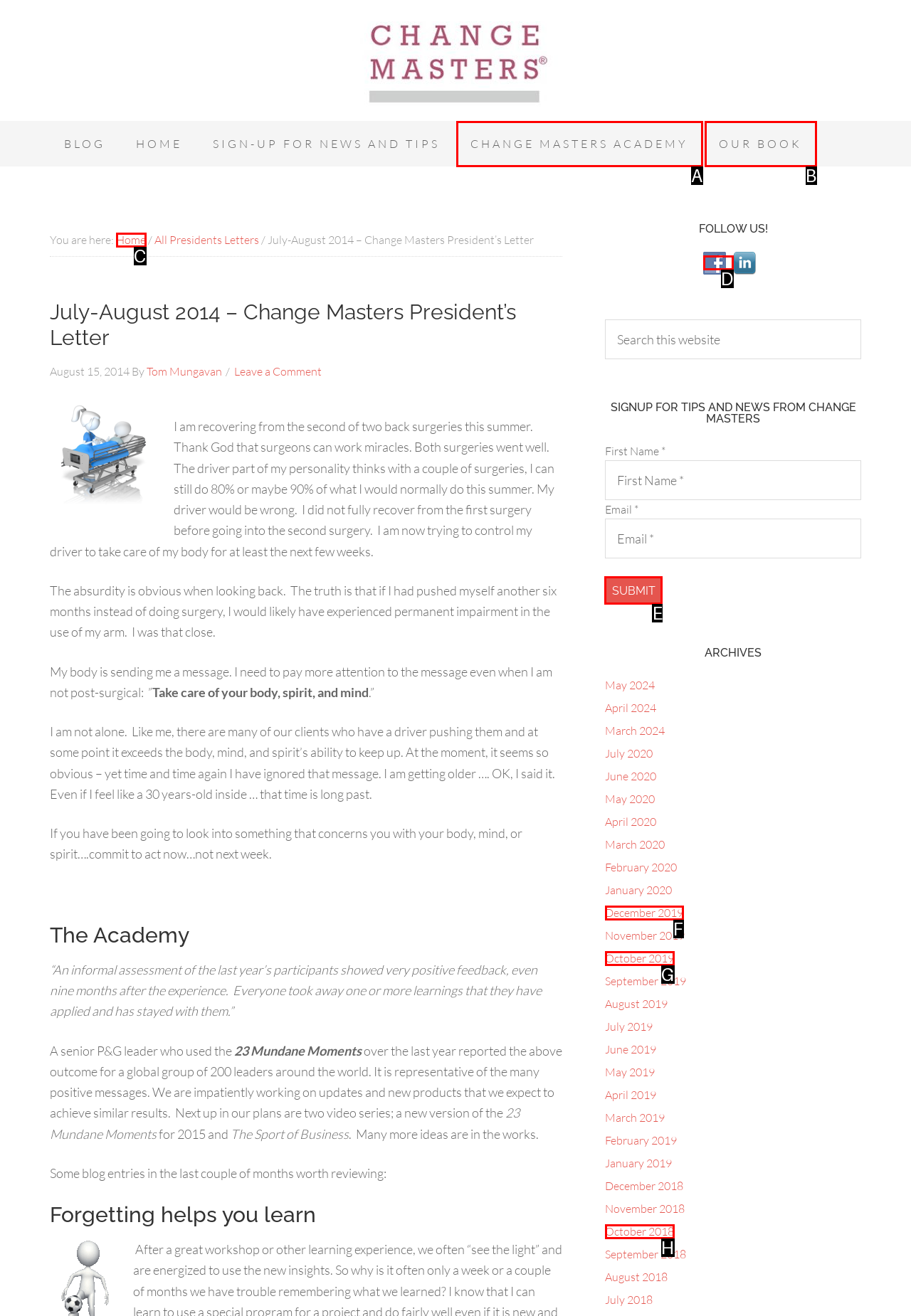Identify the correct option to click in order to complete this task: Submit your email for tips and news
Answer with the letter of the chosen option directly.

E